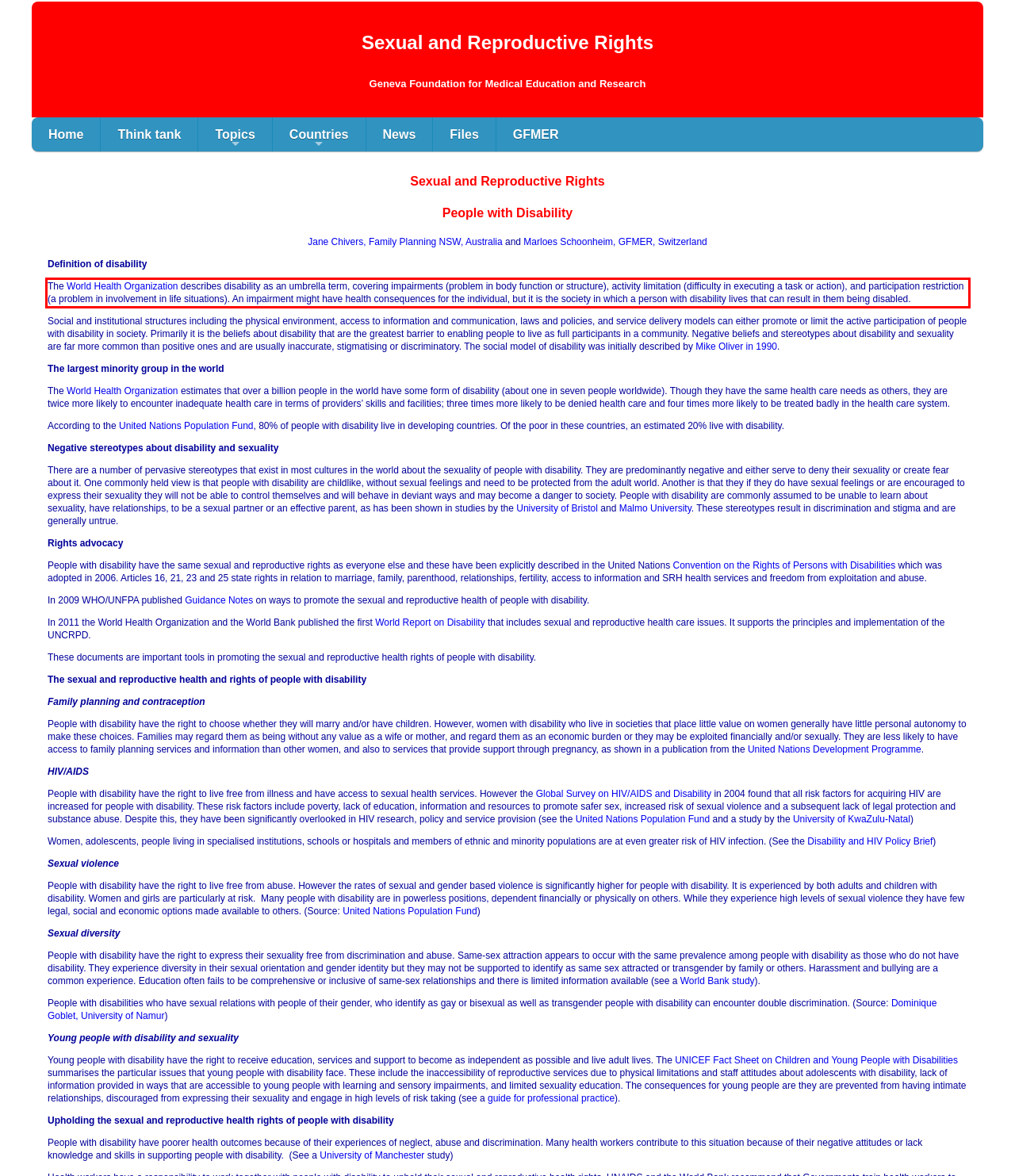You are given a screenshot of a webpage with a UI element highlighted by a red bounding box. Please perform OCR on the text content within this red bounding box.

The World Health Organization describes disability as an umbrella term, covering impairments (problem in body function or structure), activity limitation (difficulty in executing a task or action), and participation restriction (a problem in involvement in life situations). An impairment might have health consequences for the individual, but it is the society in which a person with disability lives that can result in them being disabled.